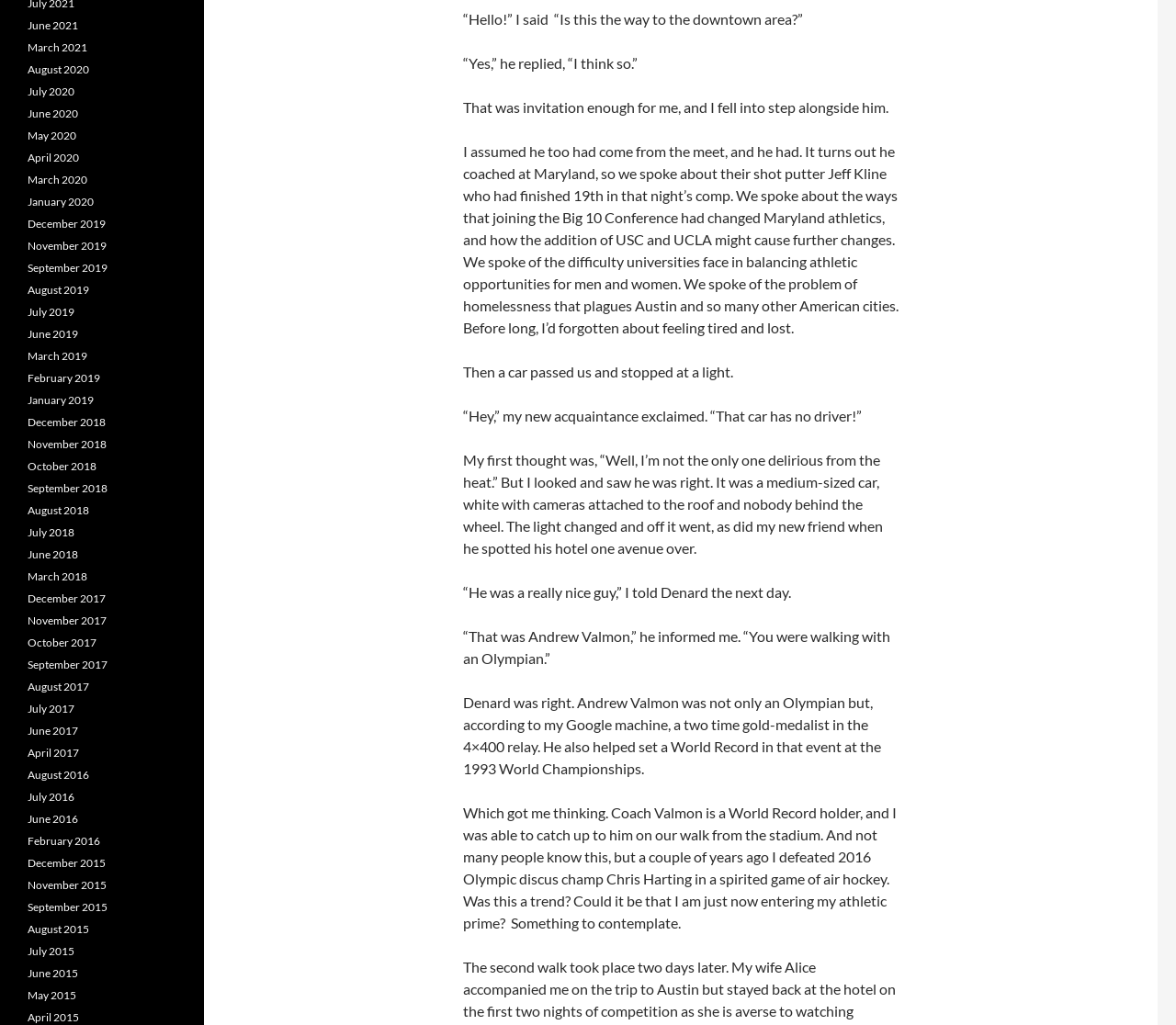Find the bounding box coordinates for the HTML element specified by: "January 2020".

[0.023, 0.19, 0.08, 0.203]